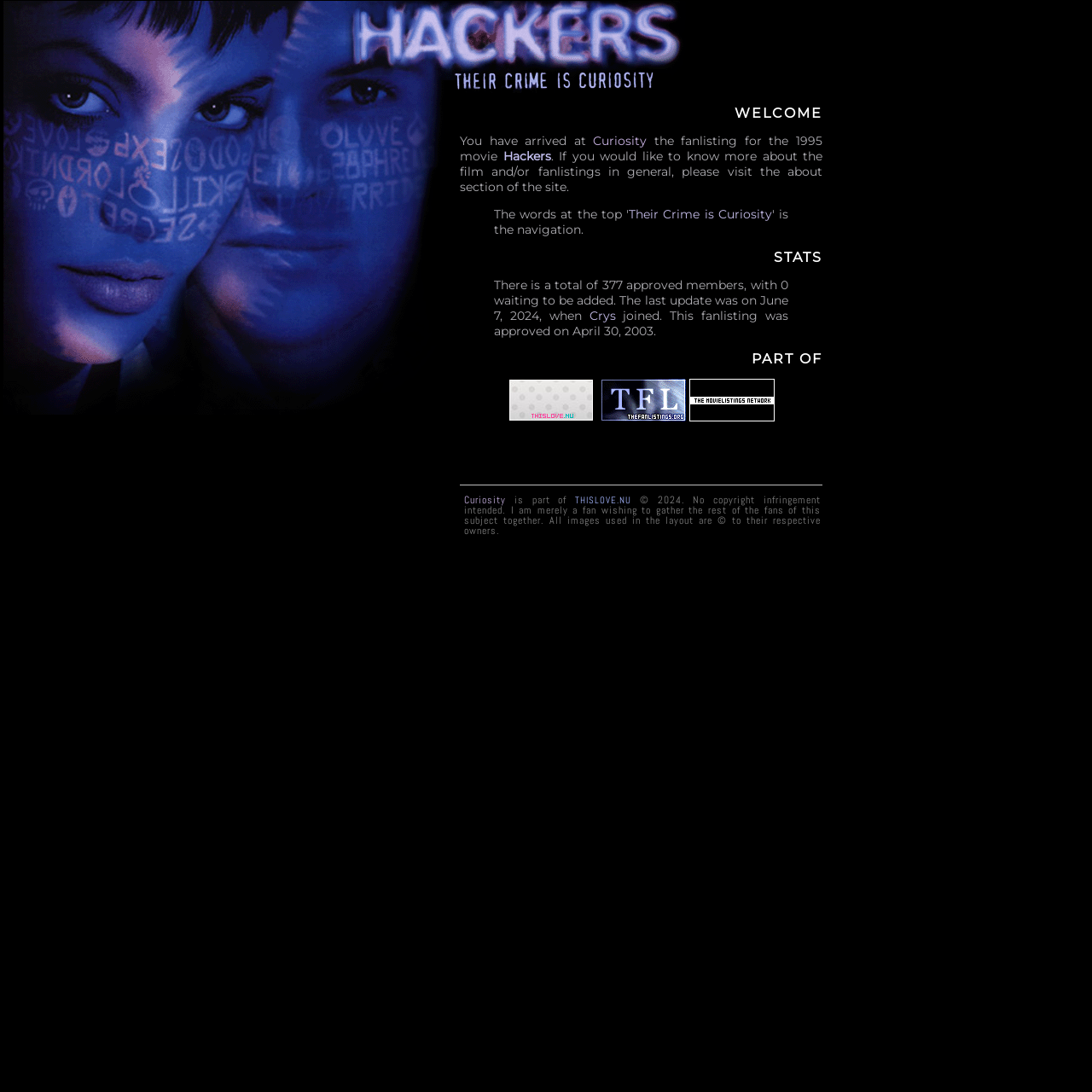What is the name of the website that this fanlisting is part of?
Please provide a detailed and comprehensive answer to the question.

The name of the website can be found in the link 'ThisLove.nu' with bounding box coordinates [0.465, 0.375, 0.543, 0.389]. This link is part of the 'Part of' section of the fanlisting, which lists the websites that this fanlisting is affiliated with.